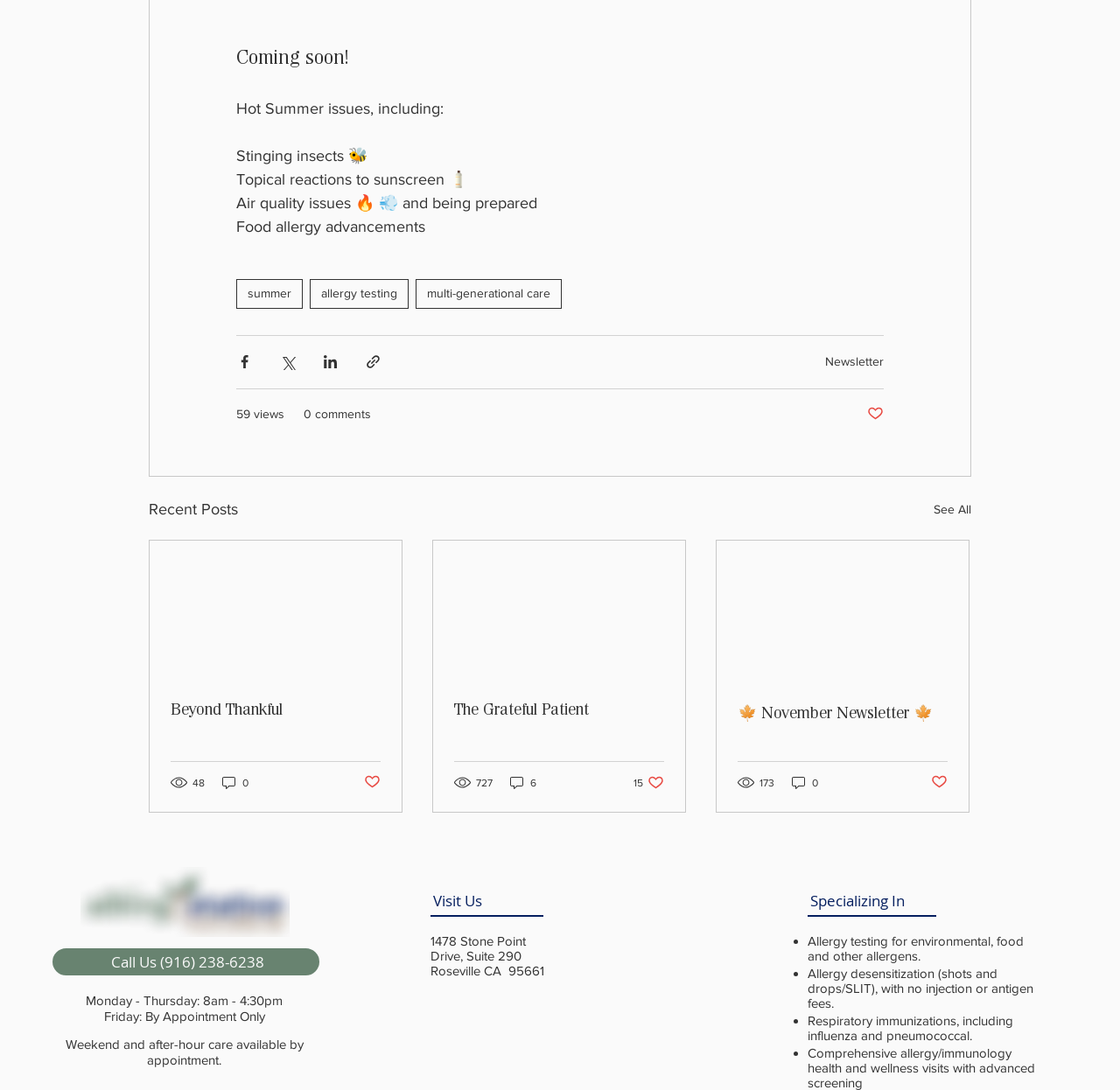Can you identify the bounding box coordinates of the clickable region needed to carry out this instruction: 'Share via Facebook'? The coordinates should be four float numbers within the range of 0 to 1, stated as [left, top, right, bottom].

[0.211, 0.324, 0.226, 0.339]